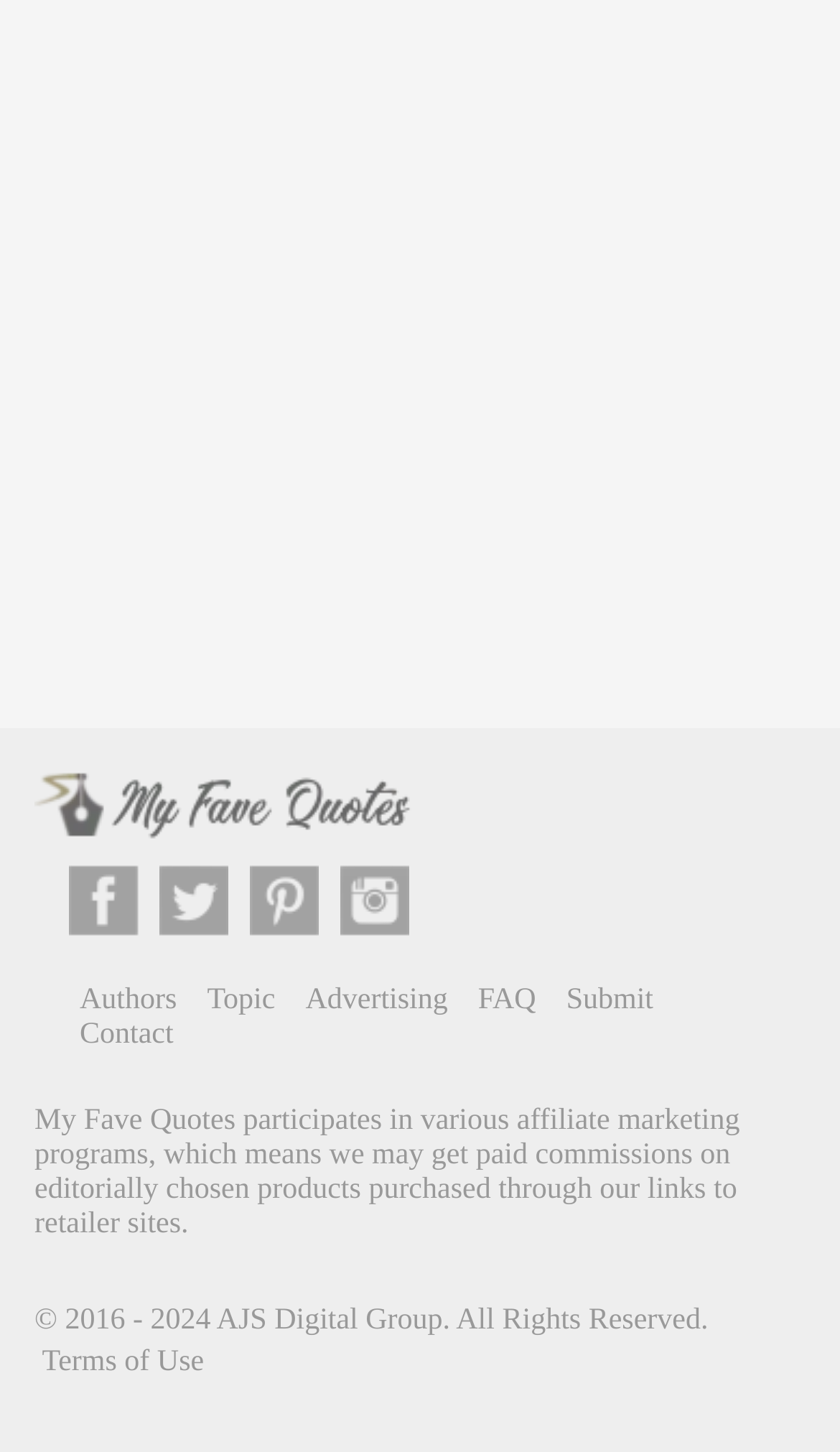Can you specify the bounding box coordinates for the region that should be clicked to fulfill this instruction: "go to Authors".

[0.095, 0.677, 0.211, 0.7]